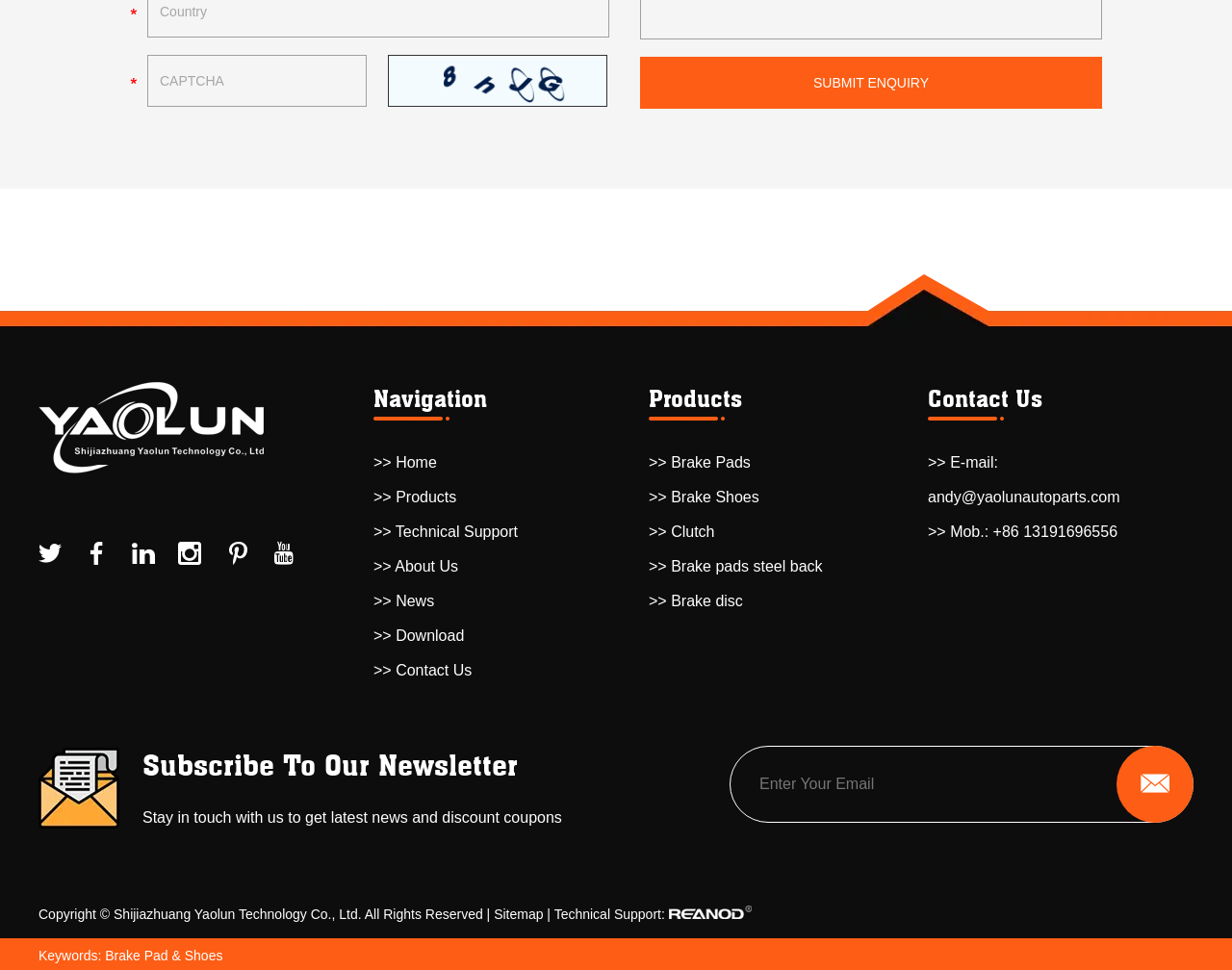Could you indicate the bounding box coordinates of the region to click in order to complete this instruction: "Enter email address".

[0.592, 0.769, 0.969, 0.848]